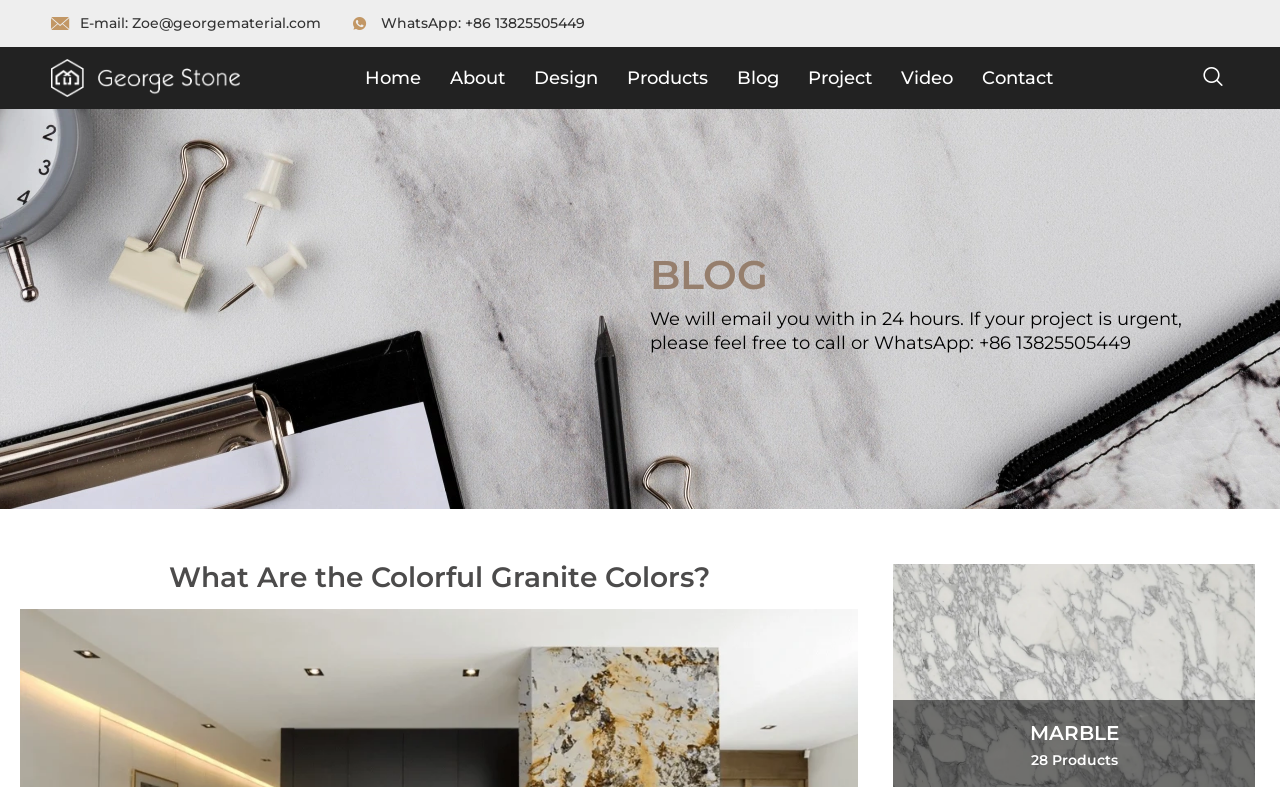Please identify the bounding box coordinates of the clickable element to fulfill the following instruction: "View projects". The coordinates should be four float numbers between 0 and 1, i.e., [left, top, right, bottom].

[0.622, 0.067, 0.69, 0.131]